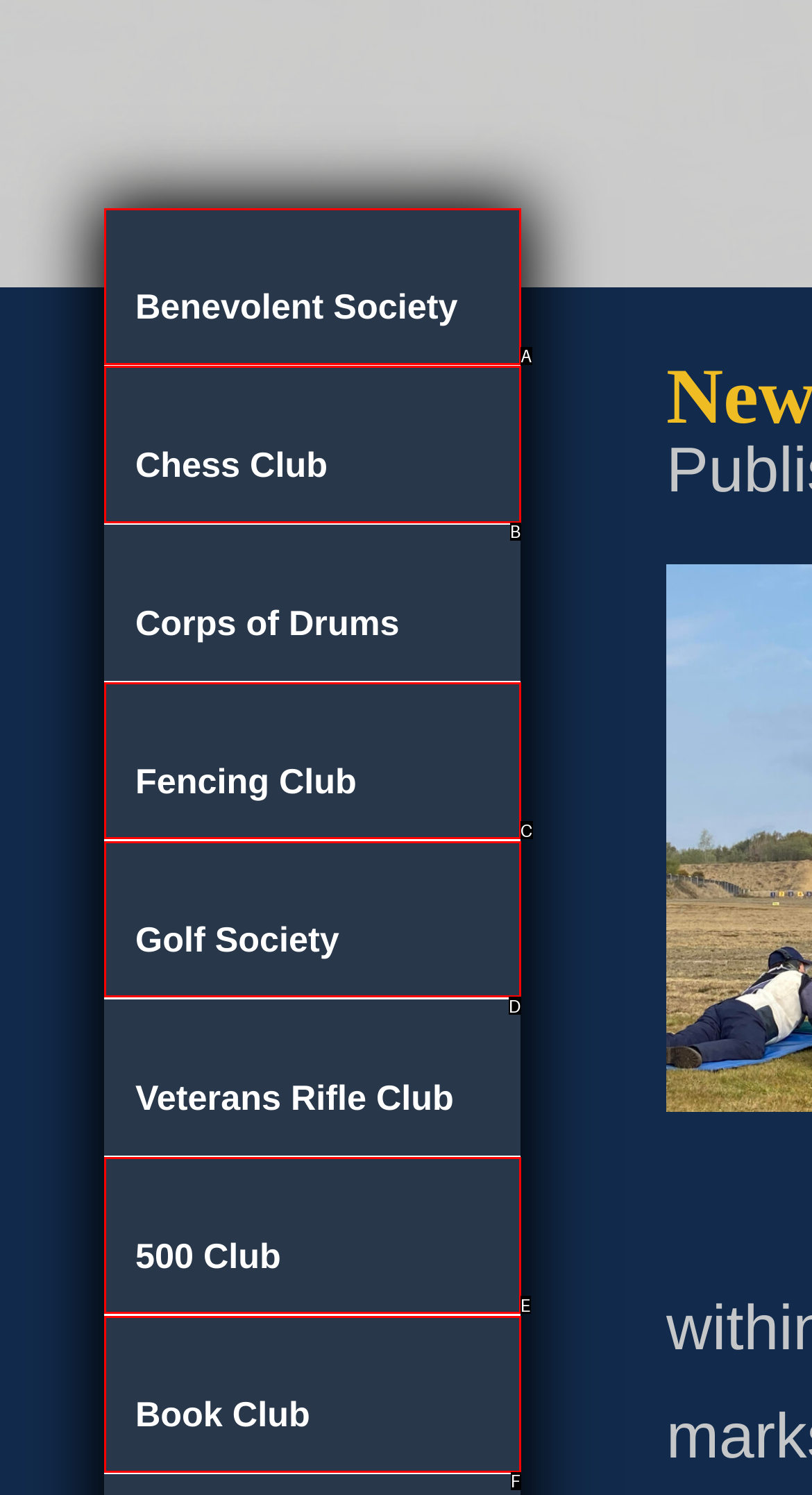Identify the letter of the UI element that fits the description: Benevolent Society
Respond with the letter of the option directly.

A